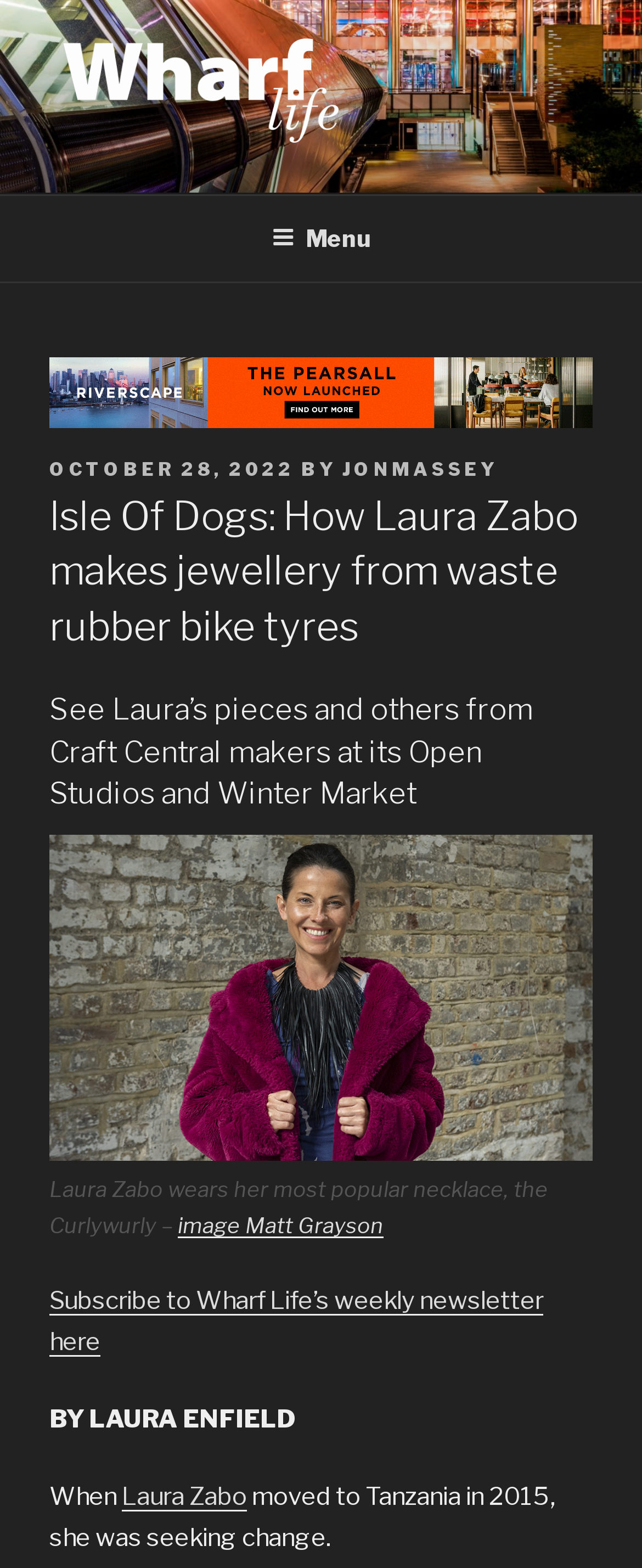Locate the bounding box coordinates of the clickable area to execute the instruction: "View top menu". Provide the coordinates as four float numbers between 0 and 1, represented as [left, top, right, bottom].

[0.386, 0.126, 0.614, 0.177]